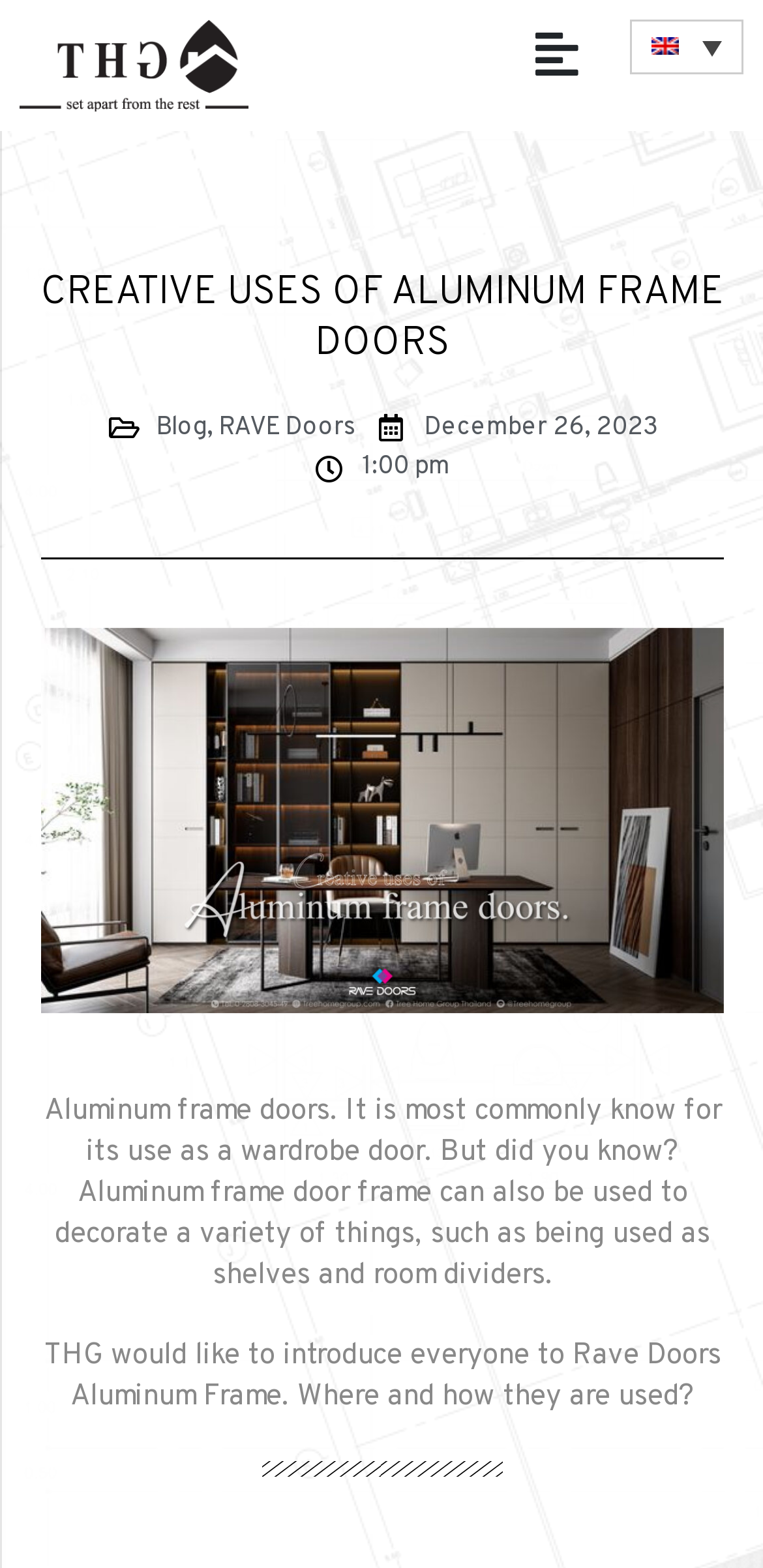Please provide a detailed answer to the question below by examining the image:
What is the language of the webpage?

I determined the language of the webpage by looking at the list item 'English' with a corresponding image, which suggests that the webpage is currently set to English.